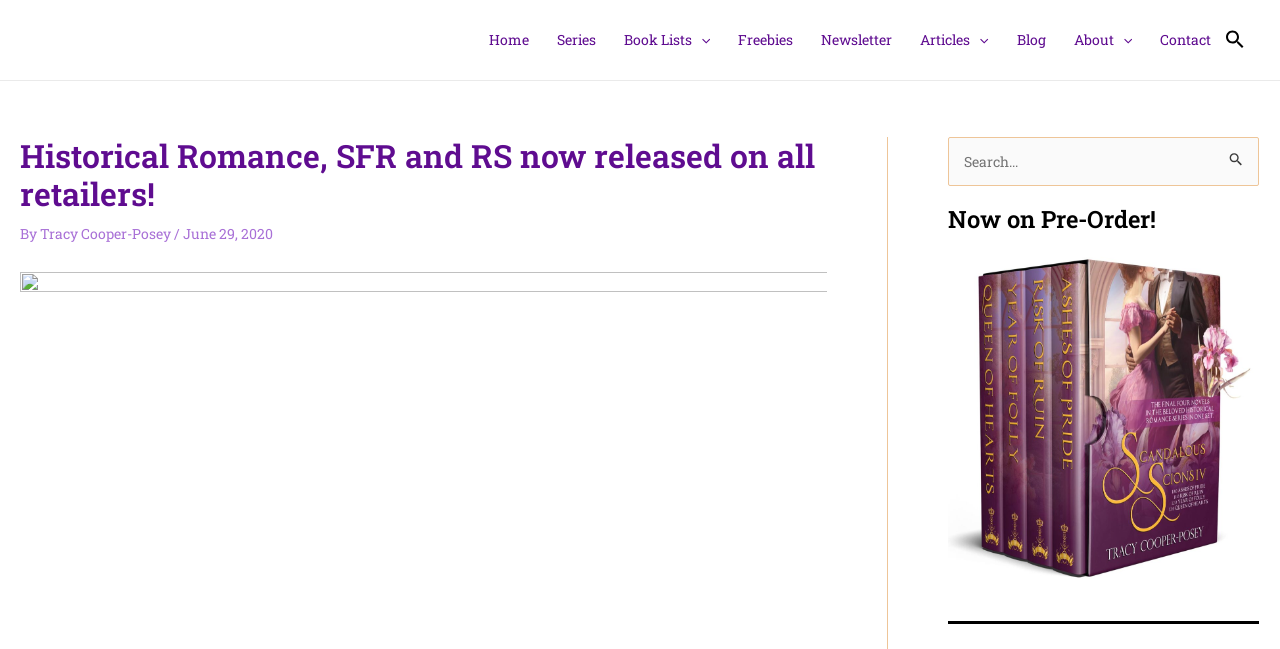Locate the bounding box coordinates of the element you need to click to accomplish the task described by this instruction: "Click on the Home link".

[0.371, 0.0, 0.424, 0.123]